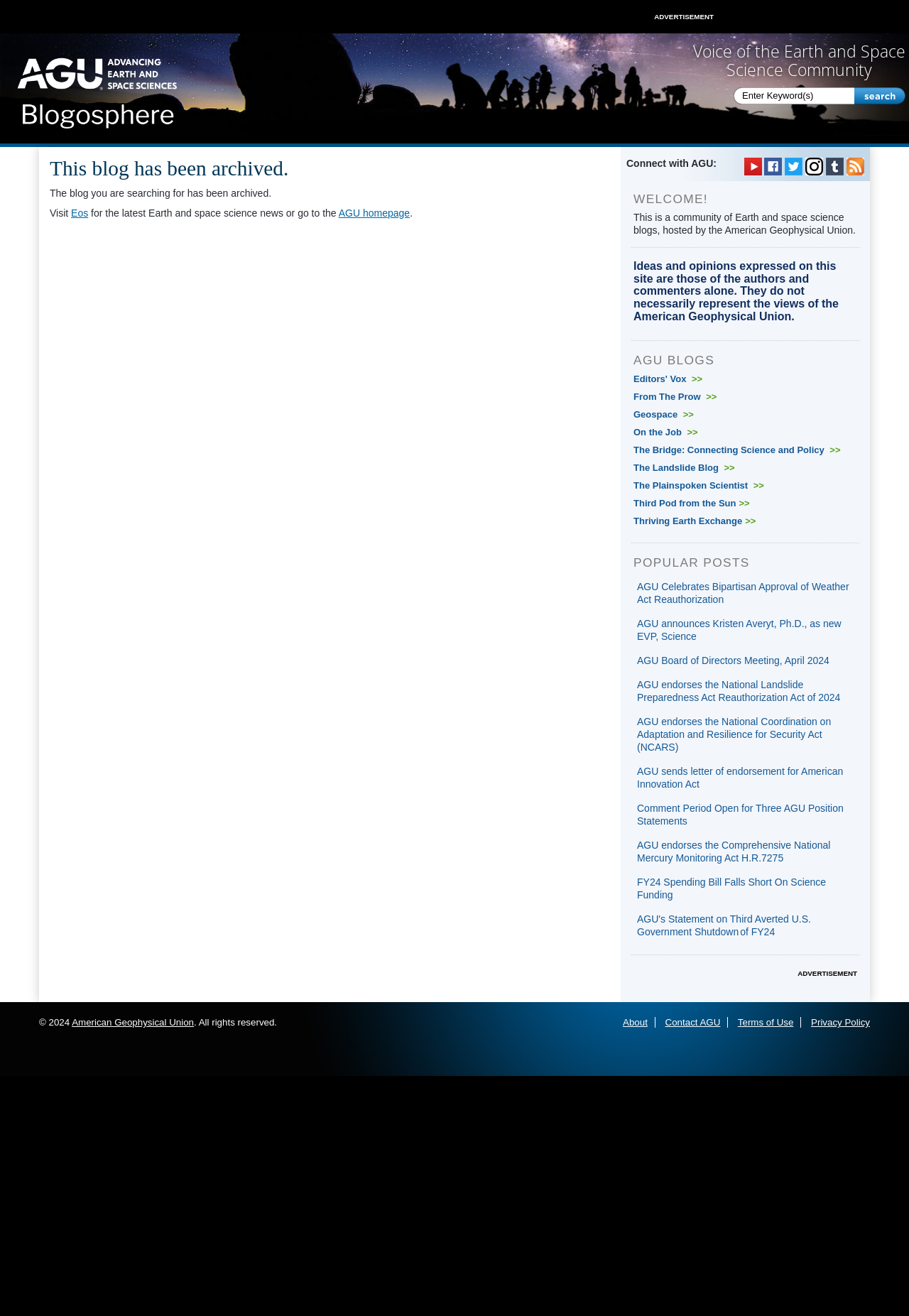Could you specify the bounding box coordinates for the clickable section to complete the following instruction: "Read the blog post 'AGU Celebrates Bipartisan Approval of Weather Act Reauthorization'"?

[0.701, 0.442, 0.934, 0.46]